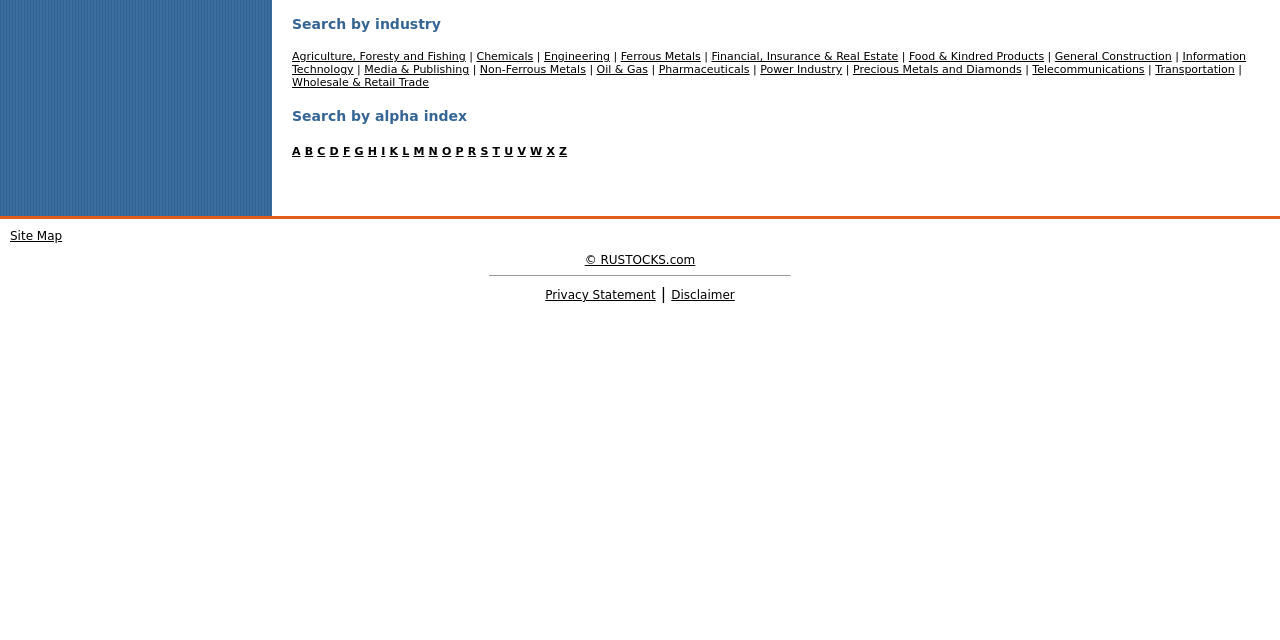Identify and provide the bounding box for the element described by: "Financial, Insurance & Real Estate".

[0.556, 0.078, 0.702, 0.099]